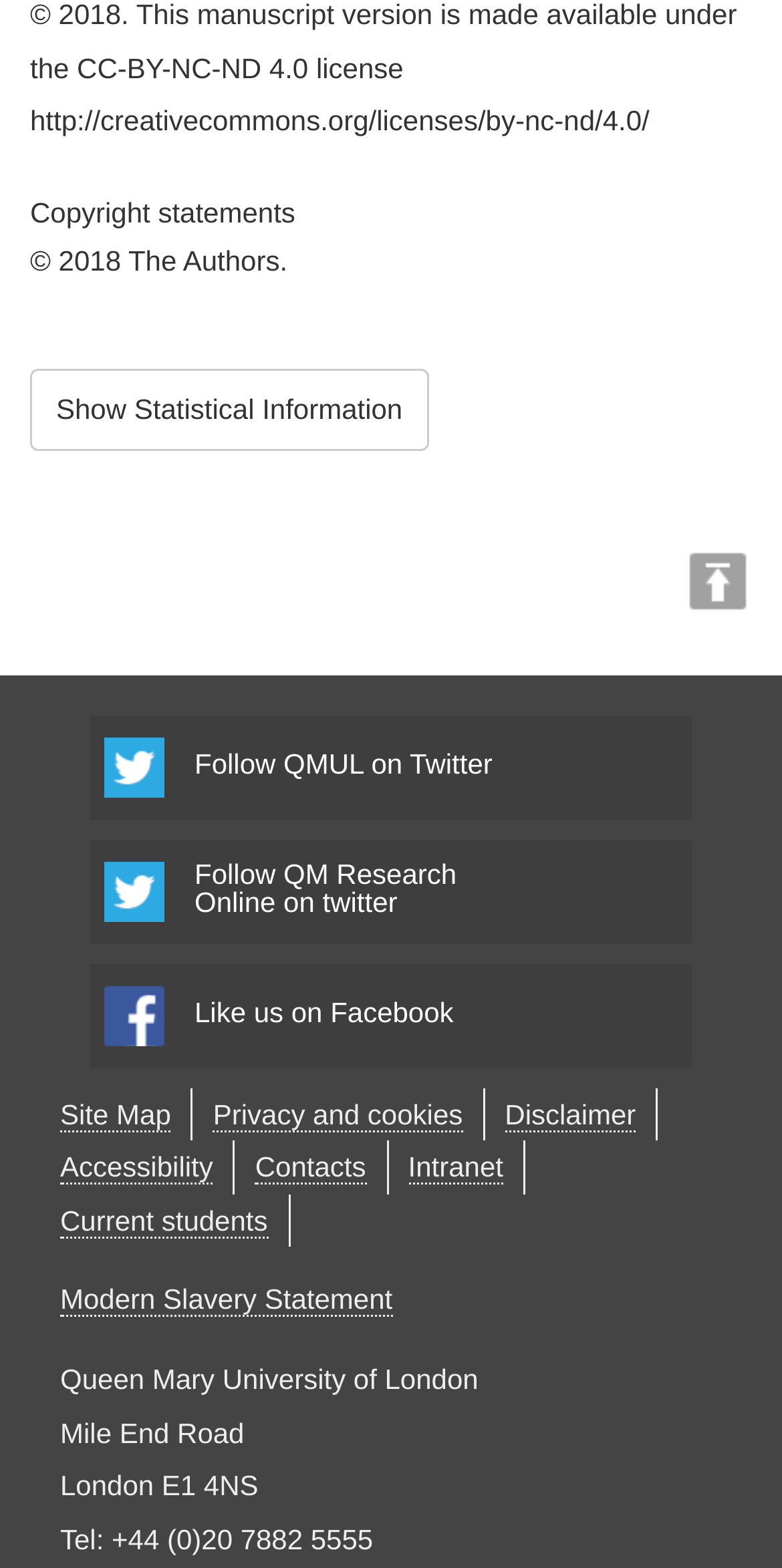With reference to the image, please provide a detailed answer to the following question: How many links are there at the bottom of the webpage?

There are nine links at the bottom of the webpage, which are 'Show Statistical Information', 'Site Map', 'Privacy and cookies', 'Disclaimer', 'Accessibility', 'Contacts', 'Intranet', 'Current students', and 'Modern Slavery Statement'.